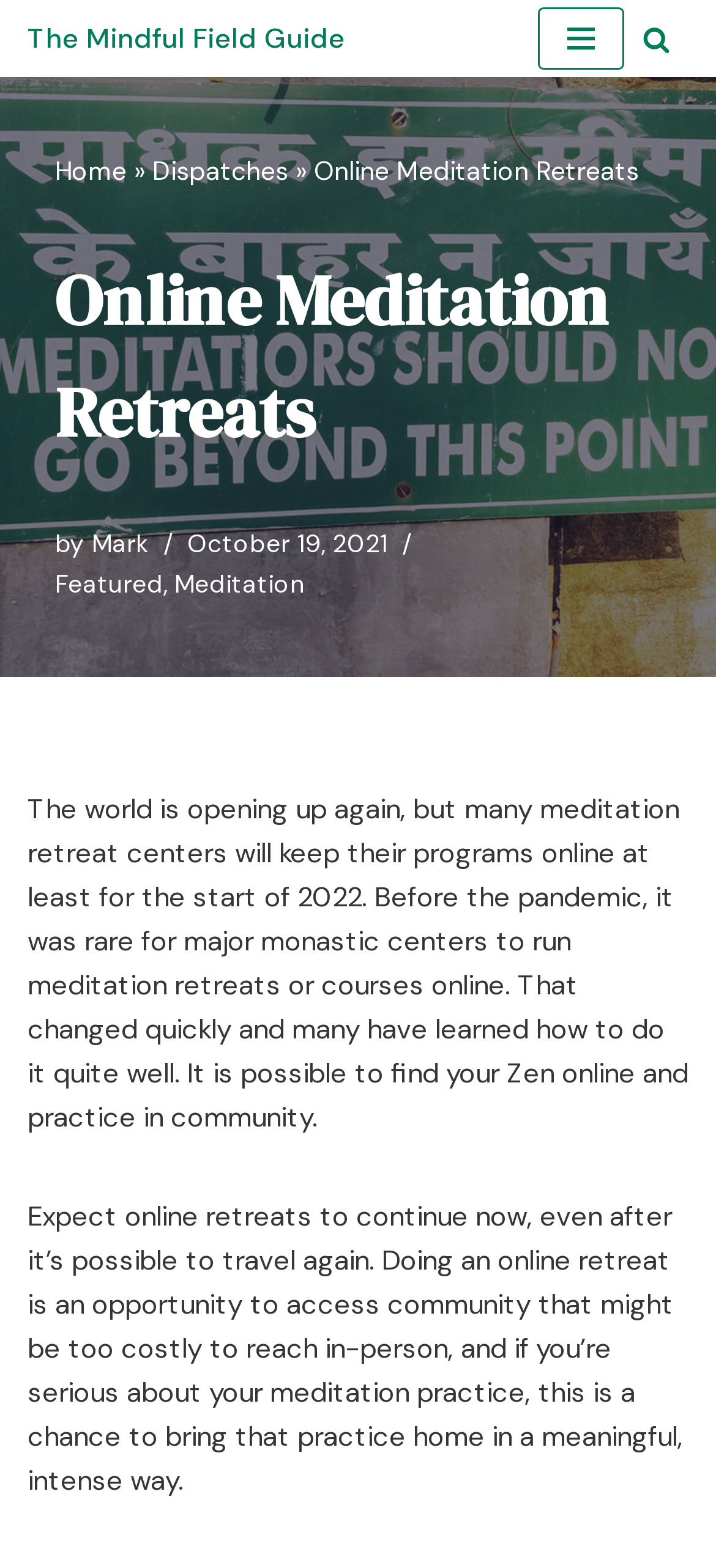Please identify the bounding box coordinates of the element's region that I should click in order to complete the following instruction: "Learn more about meditation". The bounding box coordinates consist of four float numbers between 0 and 1, i.e., [left, top, right, bottom].

[0.244, 0.362, 0.426, 0.382]